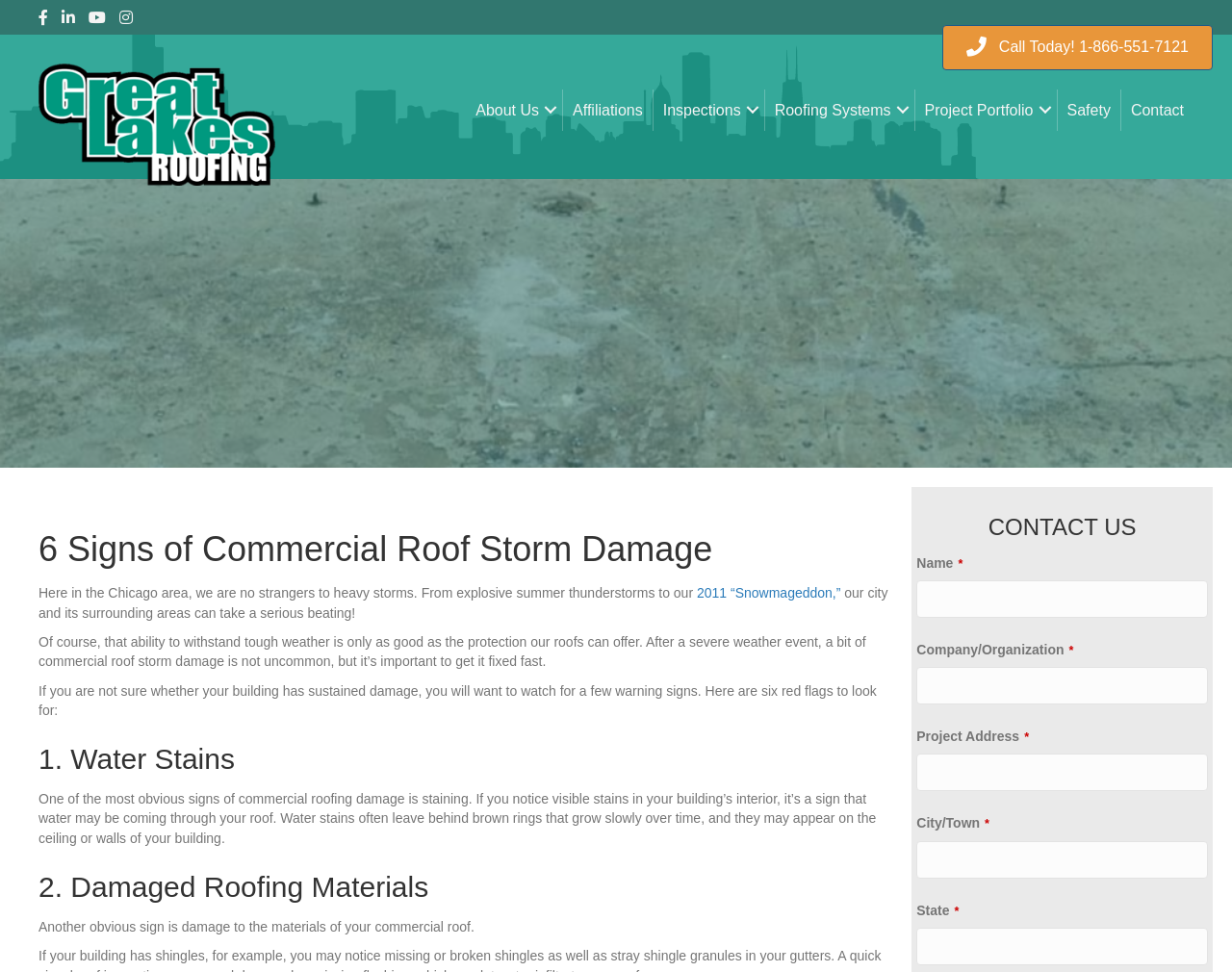Provide a brief response to the question below using a single word or phrase: 
How many form fields are in the 'CONTACT US' section?

7